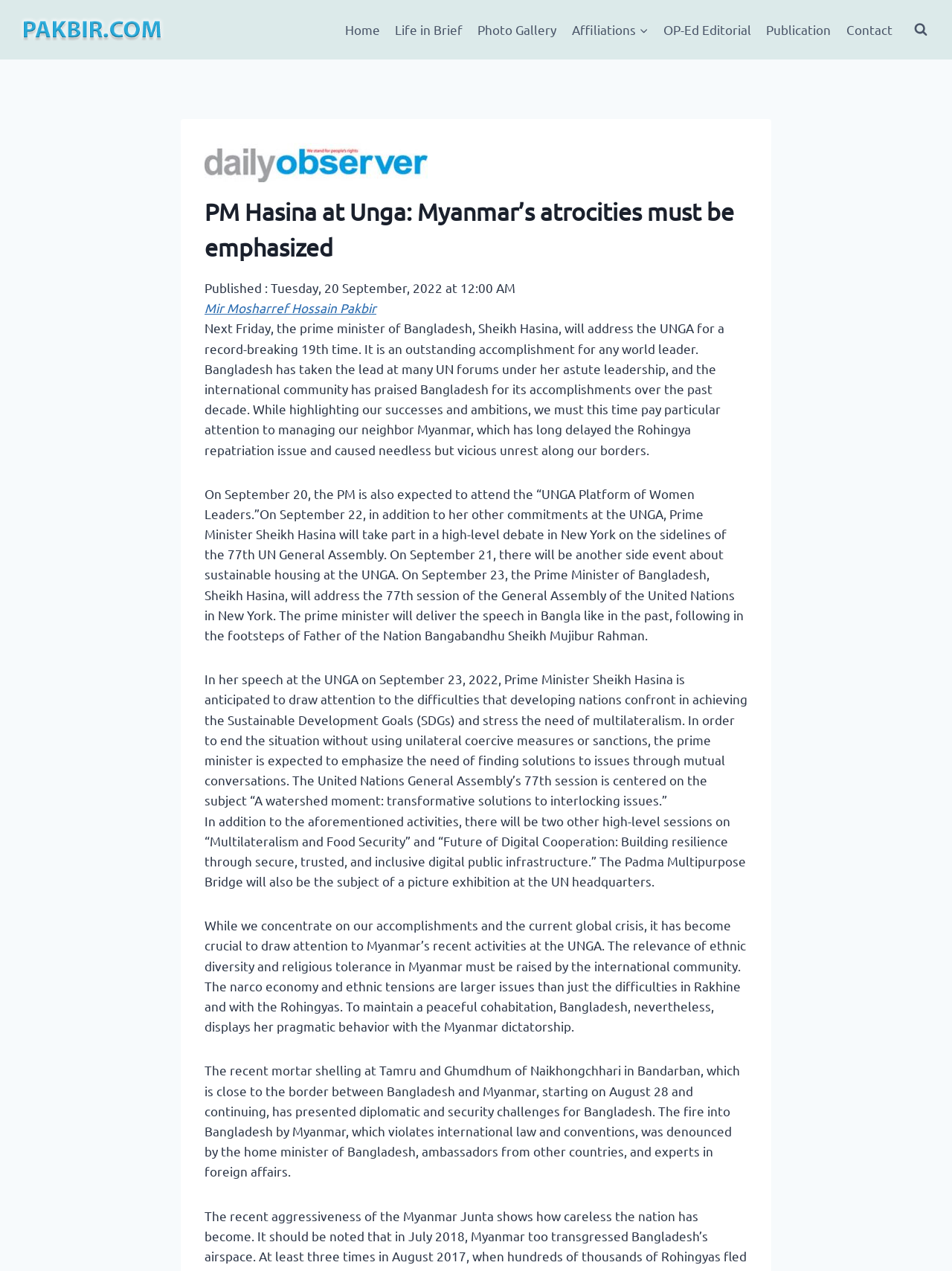Locate the UI element described by Search and provide its bounding box coordinates. Use the format (top-left x, top-left y, bottom-right x, bottom-right y) with all values as floating point numbers between 0 and 1.

[0.953, 0.013, 0.981, 0.034]